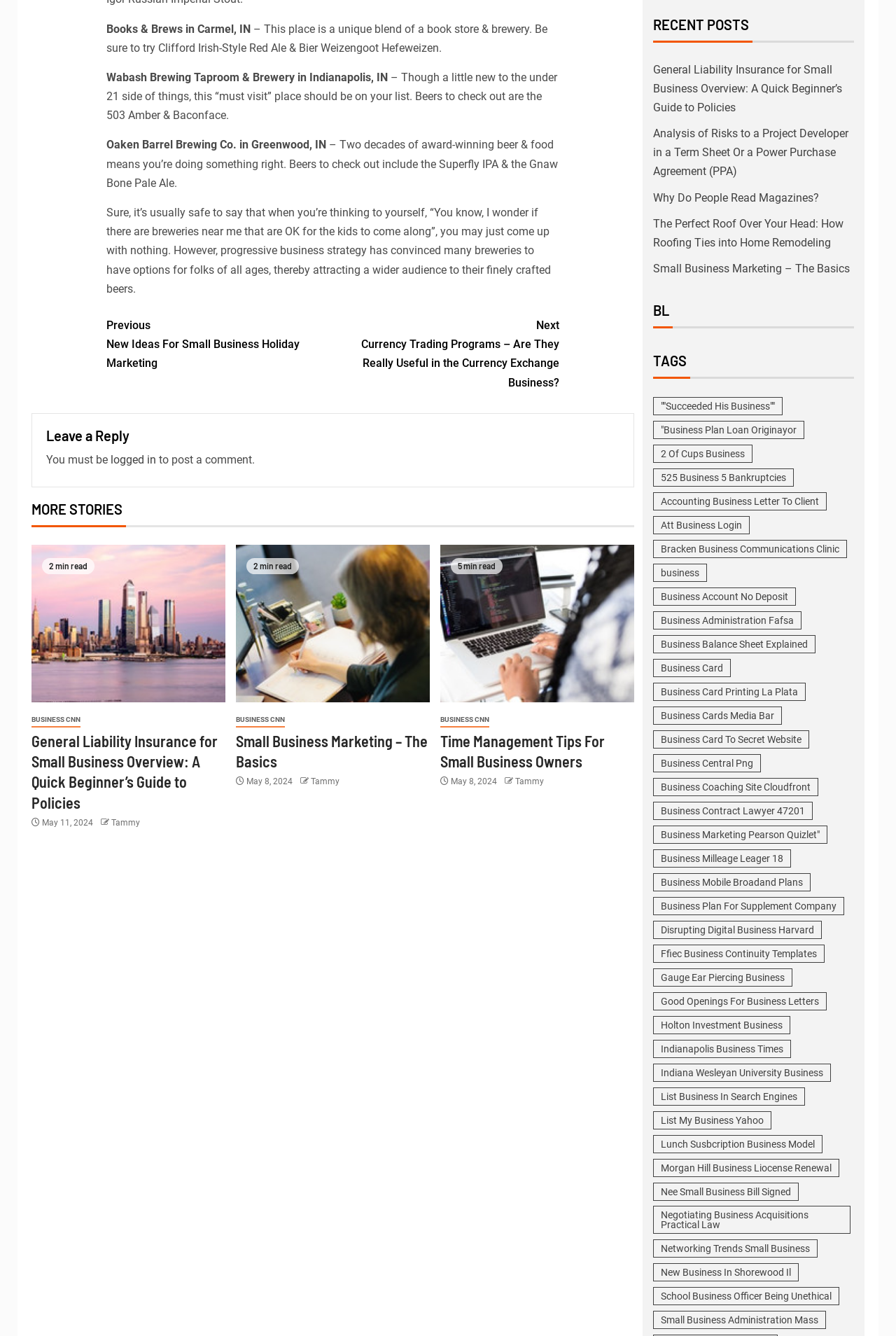Kindly provide the bounding box coordinates of the section you need to click on to fulfill the given instruction: "Click on 'Time Management Tips For Small Business Owners'".

[0.491, 0.547, 0.708, 0.578]